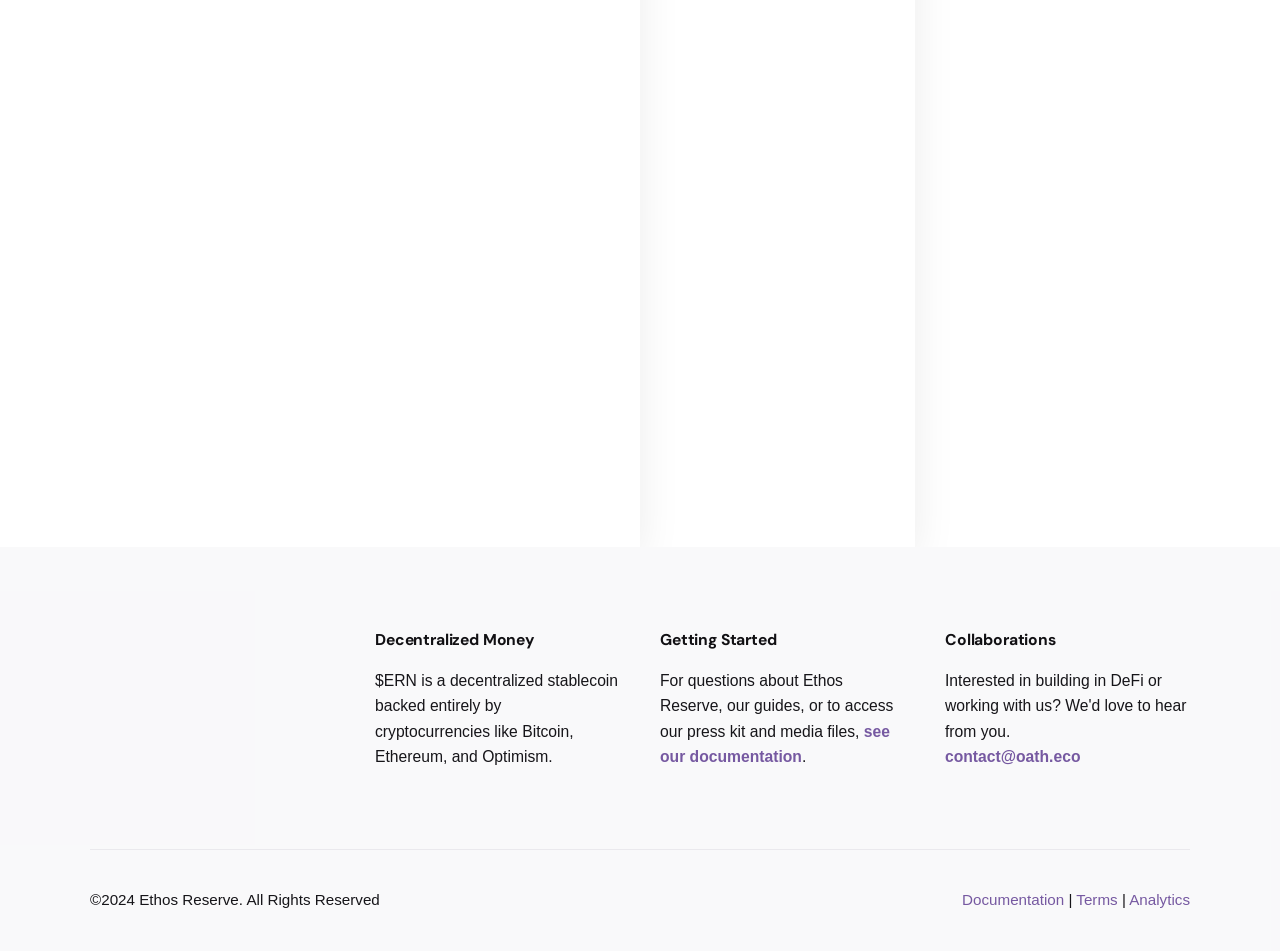Respond with a single word or phrase to the following question:
What year is the copyright for Ethos Reserve?

2024